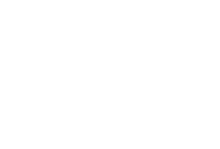What is G. Venugopal's role in charity initiatives?
Identify the answer in the screenshot and reply with a single word or phrase.

Community welfare